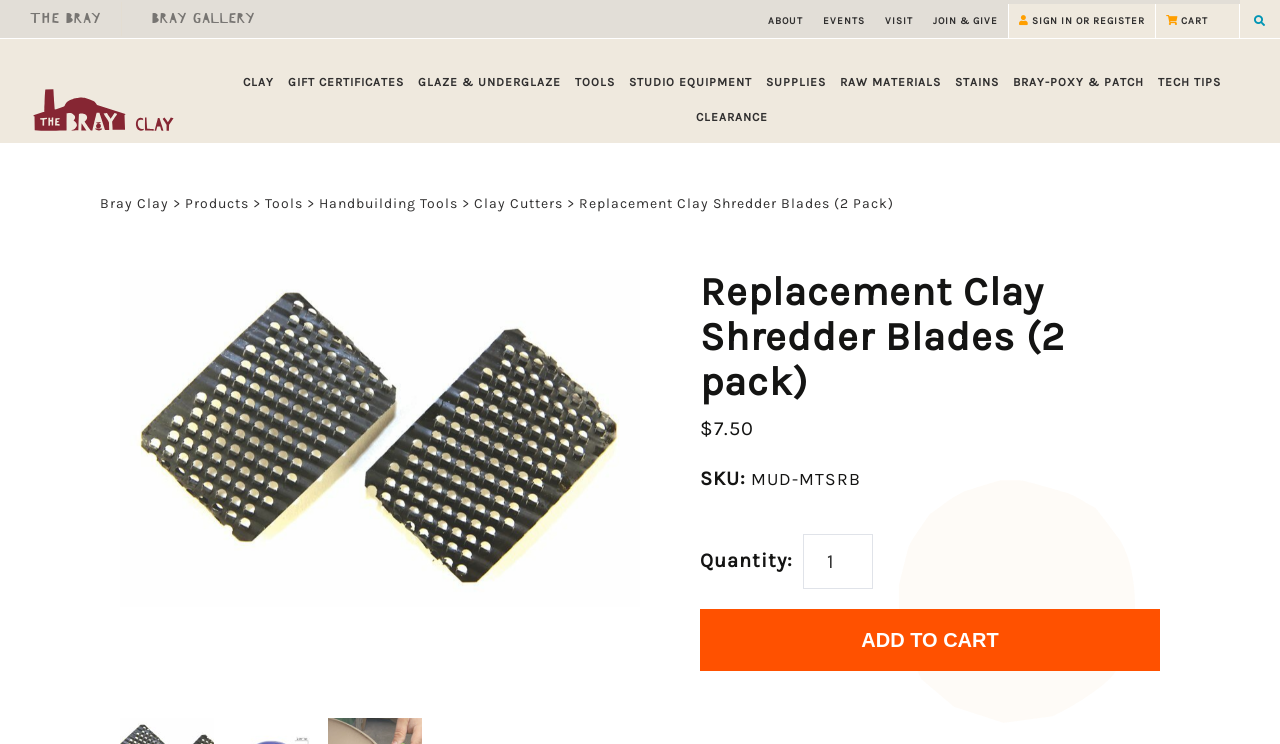Can you pinpoint the bounding box coordinates for the clickable element required for this instruction: "Add the 'Replacement Clay Shredder Blades (2 pack)' to cart"? The coordinates should be four float numbers between 0 and 1, i.e., [left, top, right, bottom].

[0.547, 0.818, 0.906, 0.901]